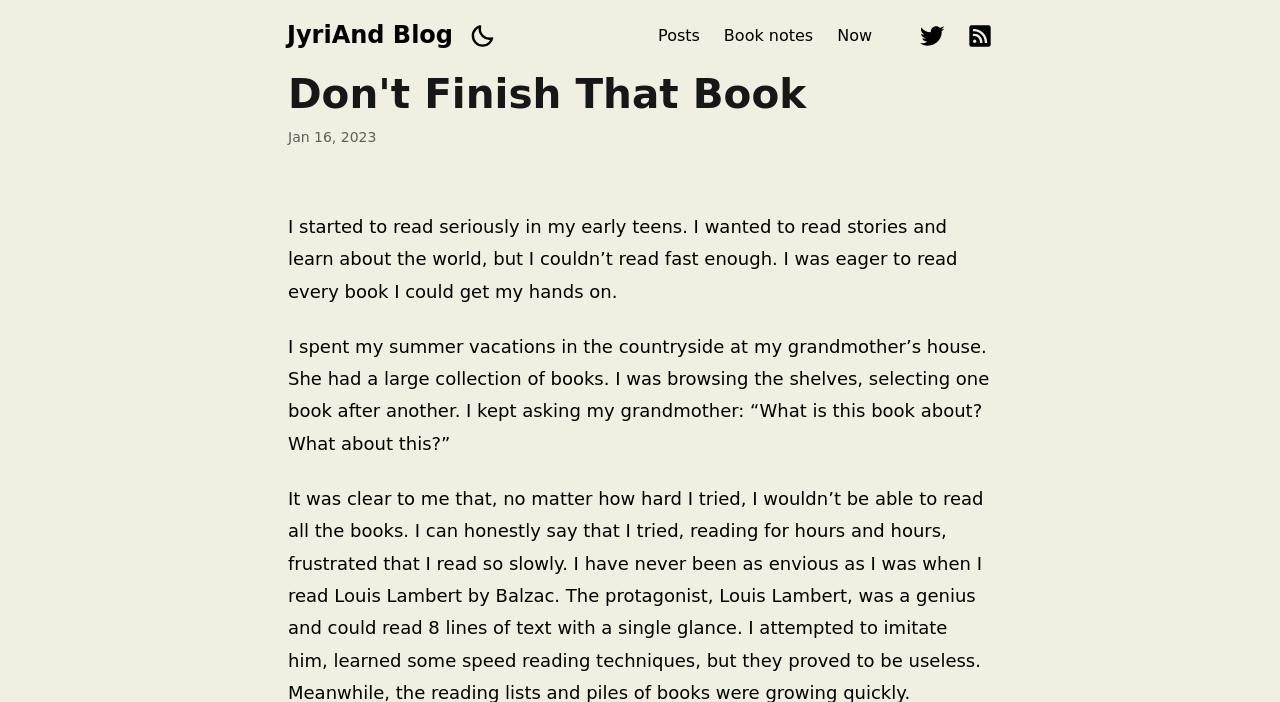Answer the question below using just one word or a short phrase: 
What is the date of the blog post?

Jan 16, 2023